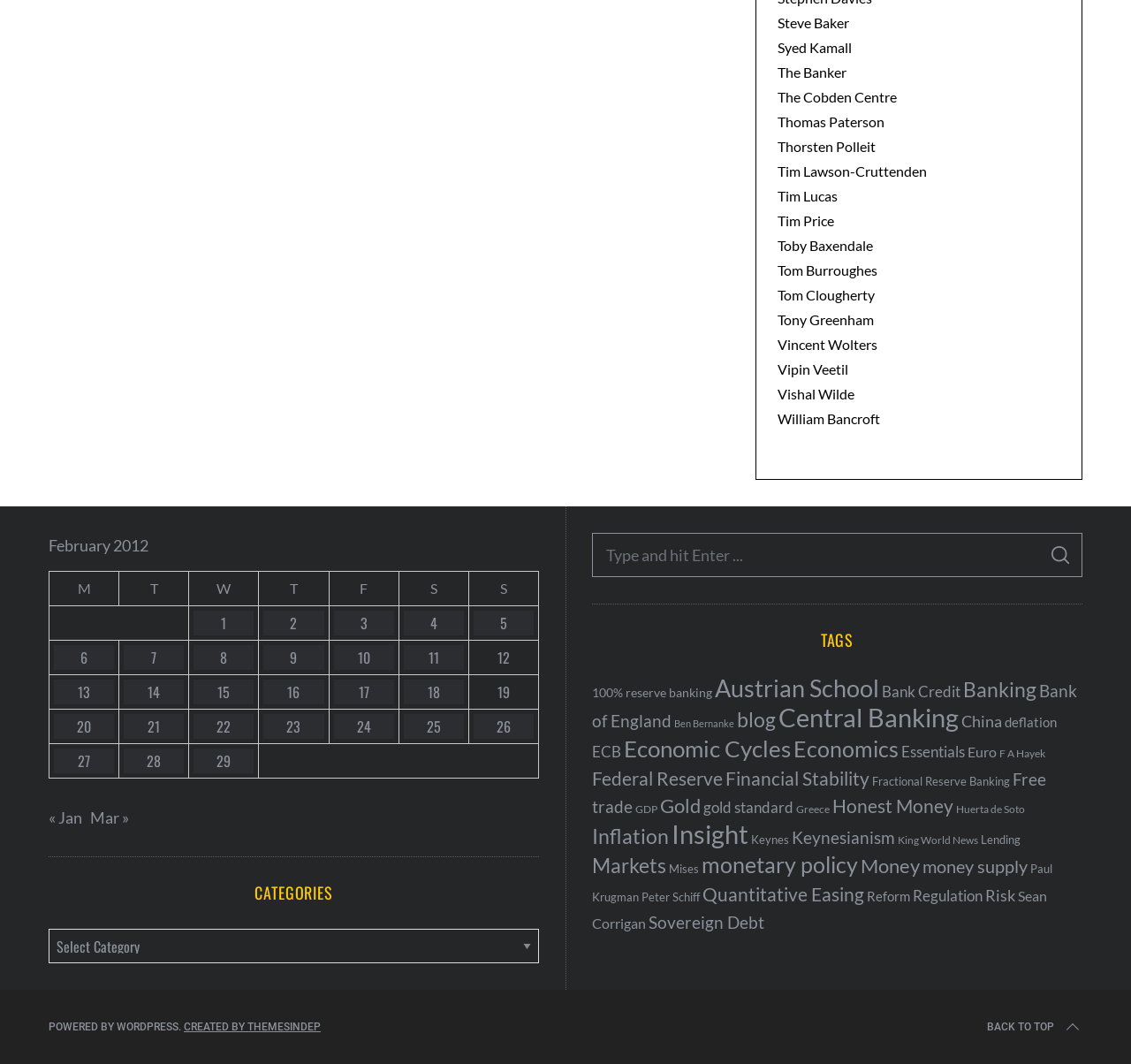Locate the UI element described by Info on RISKS (comp.risks) in the provided webpage screenshot. Return the bounding box coordinates in the format (top-left x, top-left y, bottom-right x, bottom-right y), ensuring all values are between 0 and 1.

None